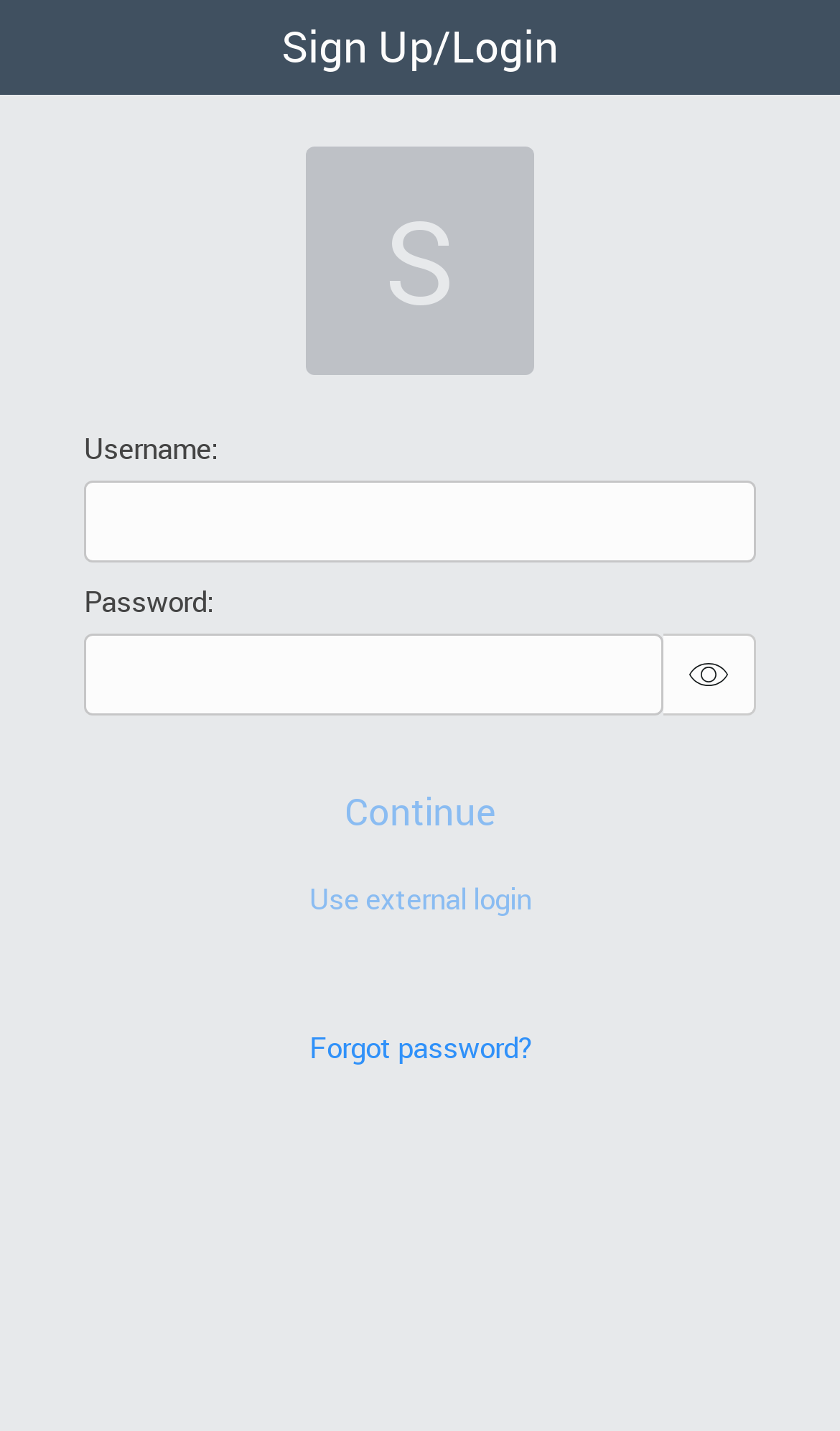Detail the various sections and features of the webpage.

The webpage is a login page for ServiceNow, with a focus on the username and password input fields. At the top left, there is a label "Username:" followed by a text input field where users can enter their username. Below the username label, there is a label "Password:" accompanied by a password input field. 

To the right of the password input field, there is a "Show Password" button with an icon, allowing users to toggle the visibility of their password. 

Below the password input field, there are three buttons: "Continue", "Use external login", and "Forgot password?". The "Continue" and "Use external login" buttons are currently disabled, while the "Forgot password?" button is active.